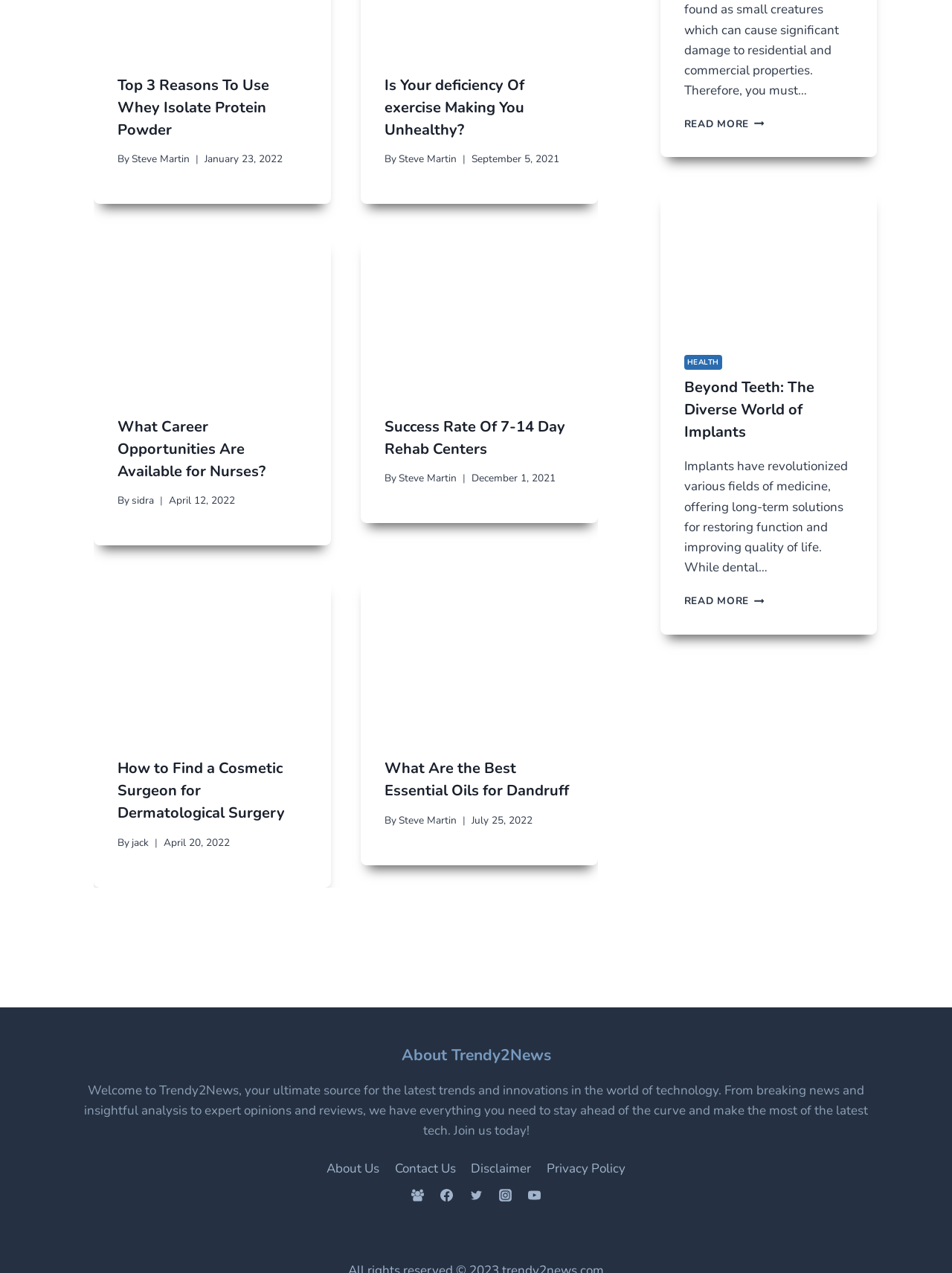Answer the question using only a single word or phrase: 
What is the category of the article 'Beyond Teeth: The Diverse World of Implants'?

HEALTH